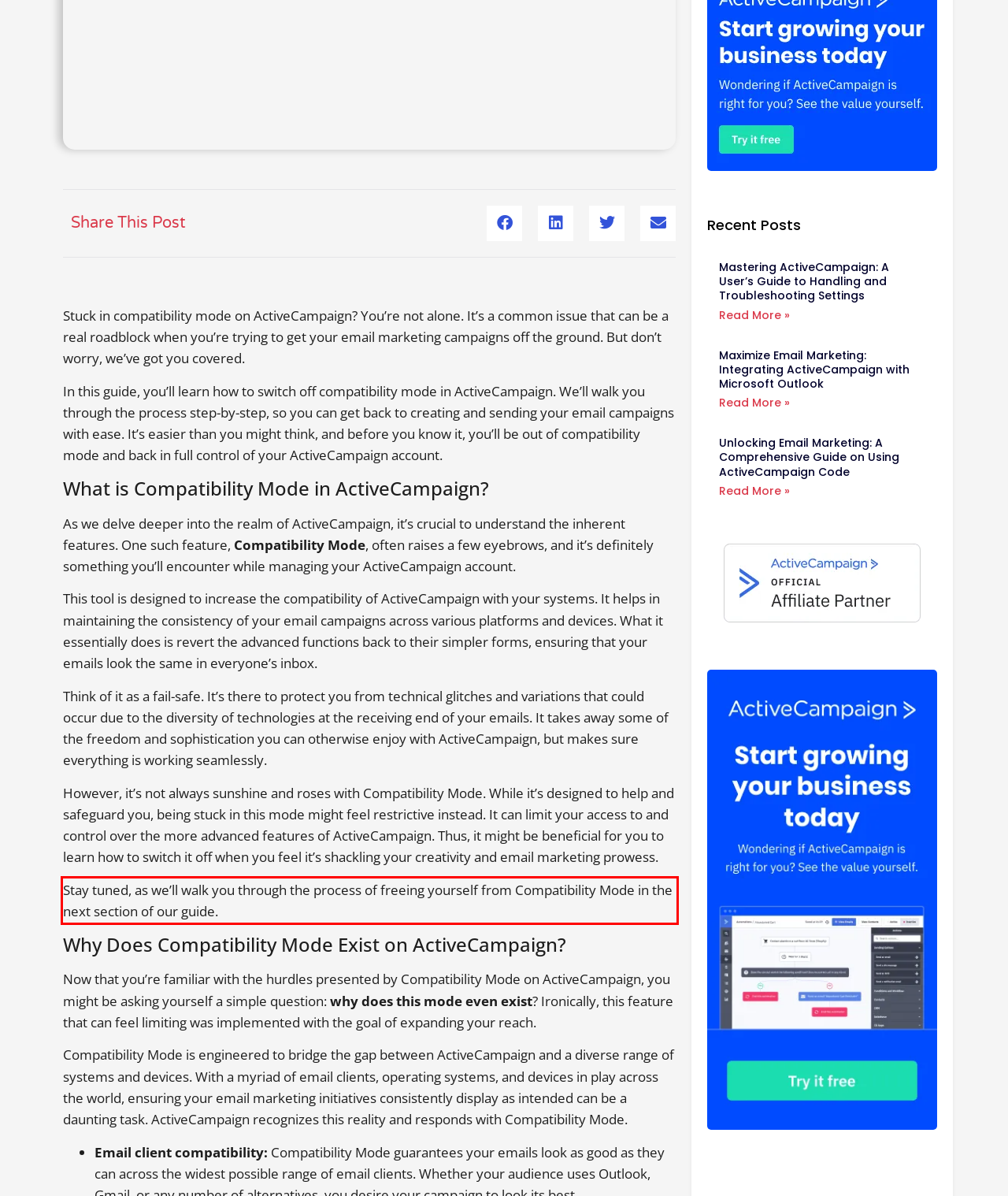Analyze the screenshot of the webpage that features a red bounding box and recognize the text content enclosed within this red bounding box.

Stay tuned, as we’ll walk you through the process of freeing yourself from Compatibility Mode in the next section of our guide.